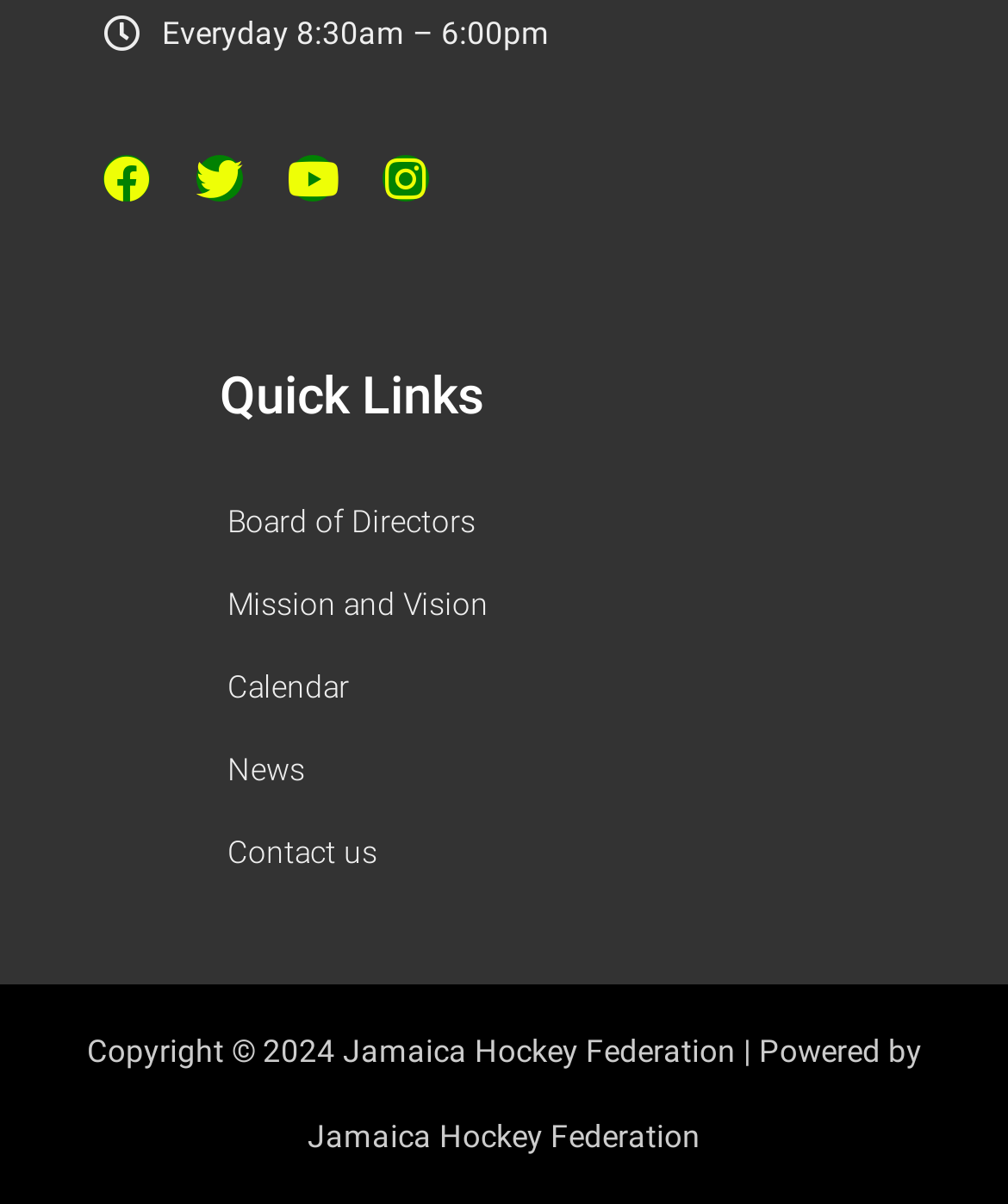What year is the copyright for?
Provide a detailed answer to the question using information from the image.

I found the year of the copyright by looking at the static text at the bottom of the webpage, which states 'Copyright © 2024 Jamaica Hockey Federation'.